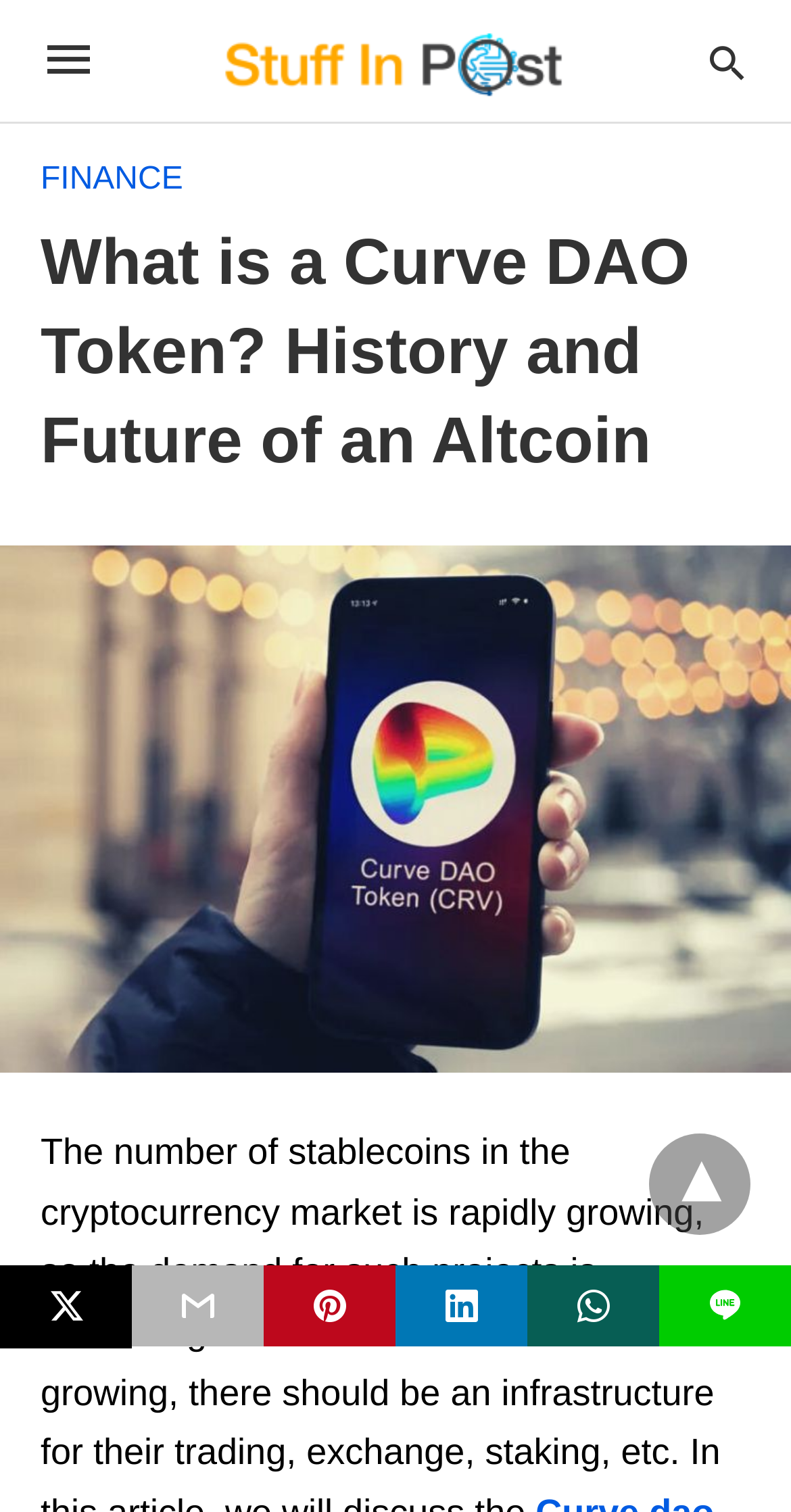Determine the bounding box coordinates of the clickable region to carry out the instruction: "Expand the dropdown menu".

[0.821, 0.75, 0.949, 0.817]